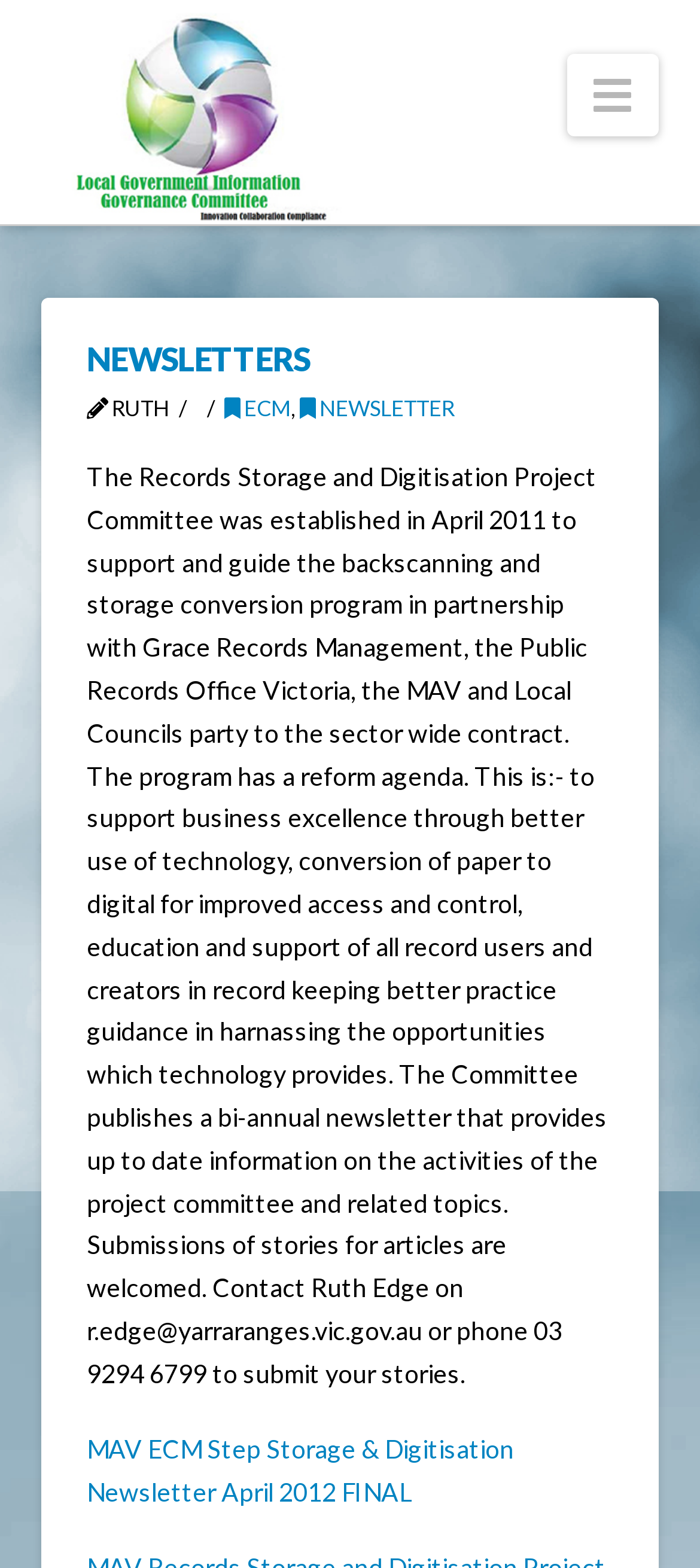Please give a succinct answer using a single word or phrase:
What is the name of the newsletter published in April 2012?

MAV ECM Step Storage & Digitisation Newsletter